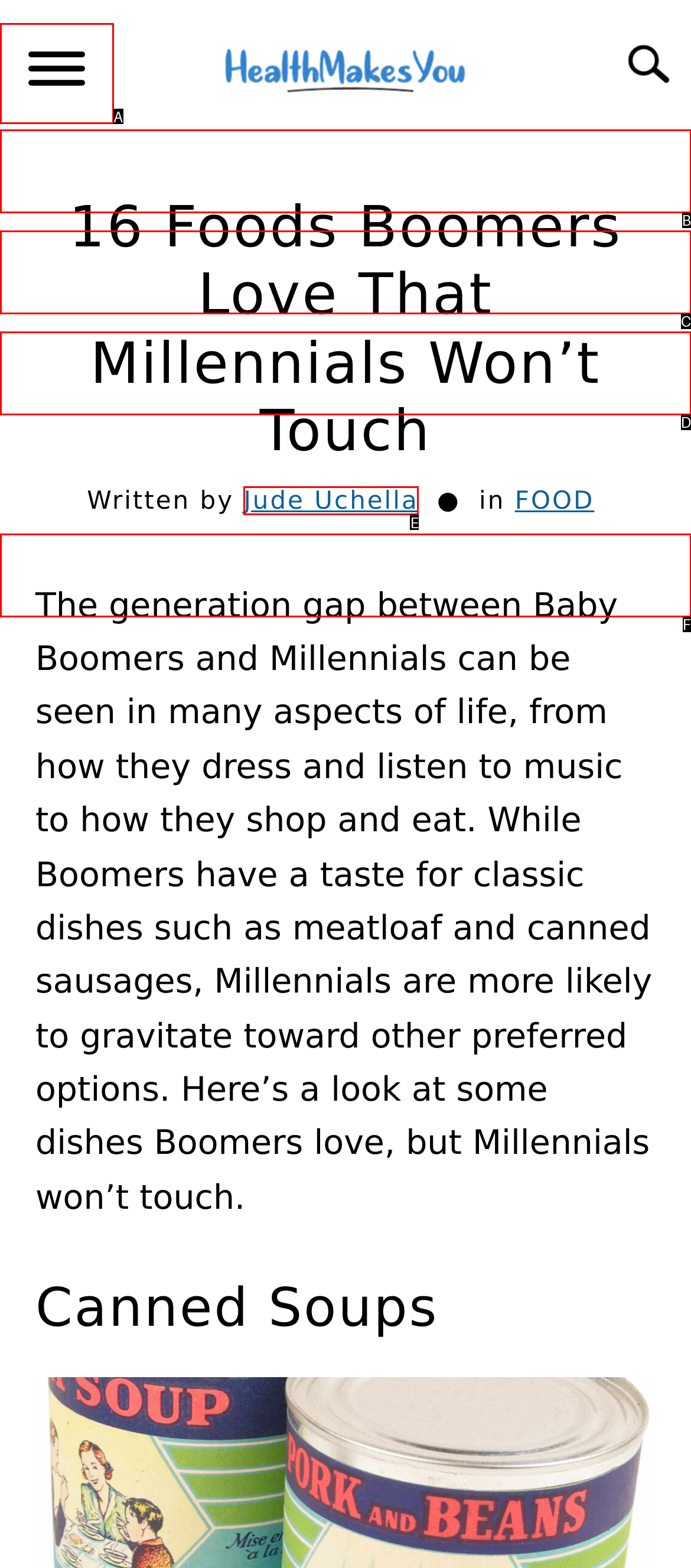Find the HTML element that matches the description: Jude Uchella
Respond with the corresponding letter from the choices provided.

E